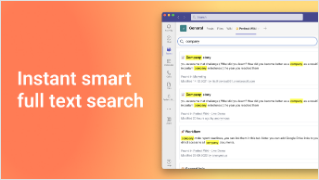Using the information shown in the image, answer the question with as much detail as possible: What is the purpose of the 'Instant smart full text search' feature?

The 'Instant smart full text search' feature is designed to provide quick access to information, making it an efficient tool for retrieving relevant data within the Microsoft 365 Chat environment, thereby enhancing the overall user experience.